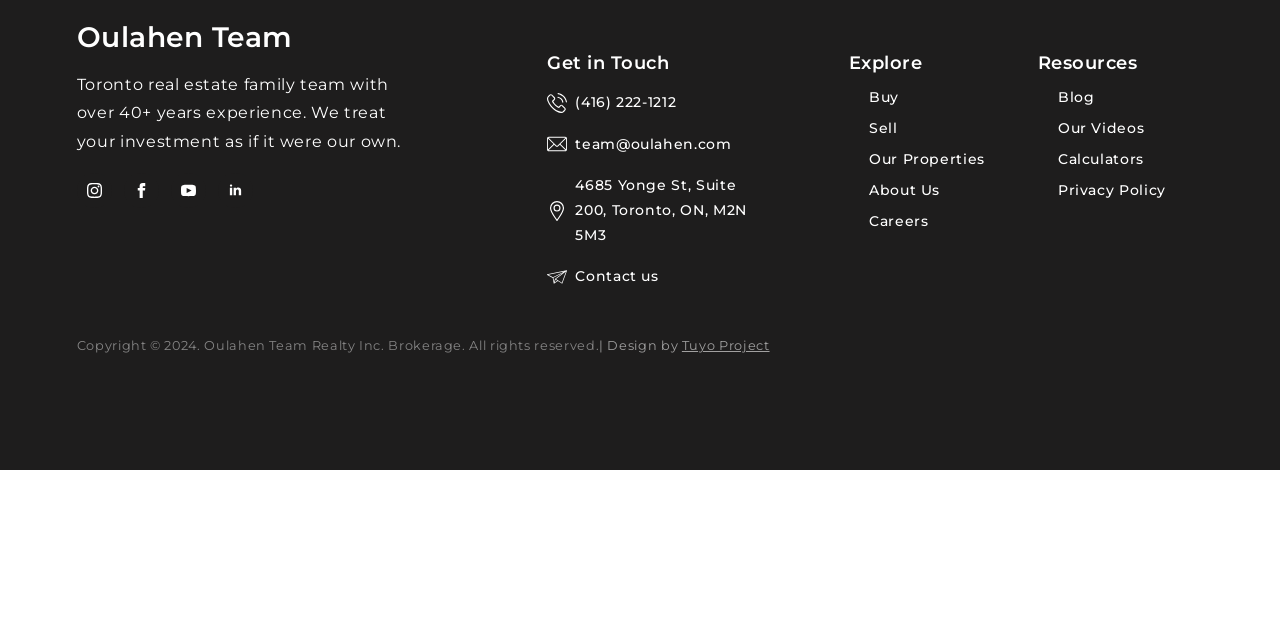Please predict the bounding box coordinates (top-left x, top-left y, bottom-right x, bottom-right y) for the UI element in the screenshot that fits the description: Blog

[0.811, 0.141, 0.94, 0.189]